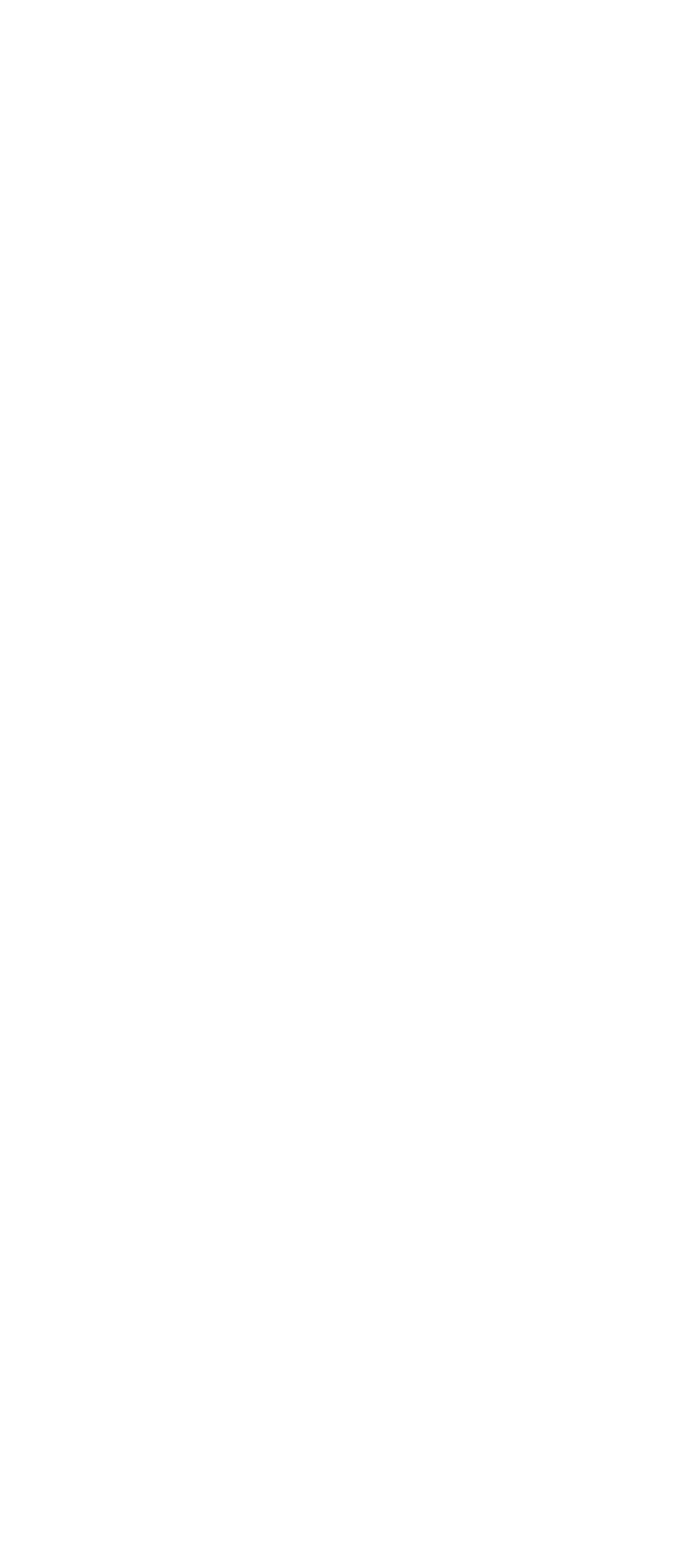Please determine the bounding box coordinates of the area that needs to be clicked to complete this task: 'Visit the Tesla Universe Facebook page'. The coordinates must be four float numbers between 0 and 1, formatted as [left, top, right, bottom].

[0.232, 0.717, 0.309, 0.742]